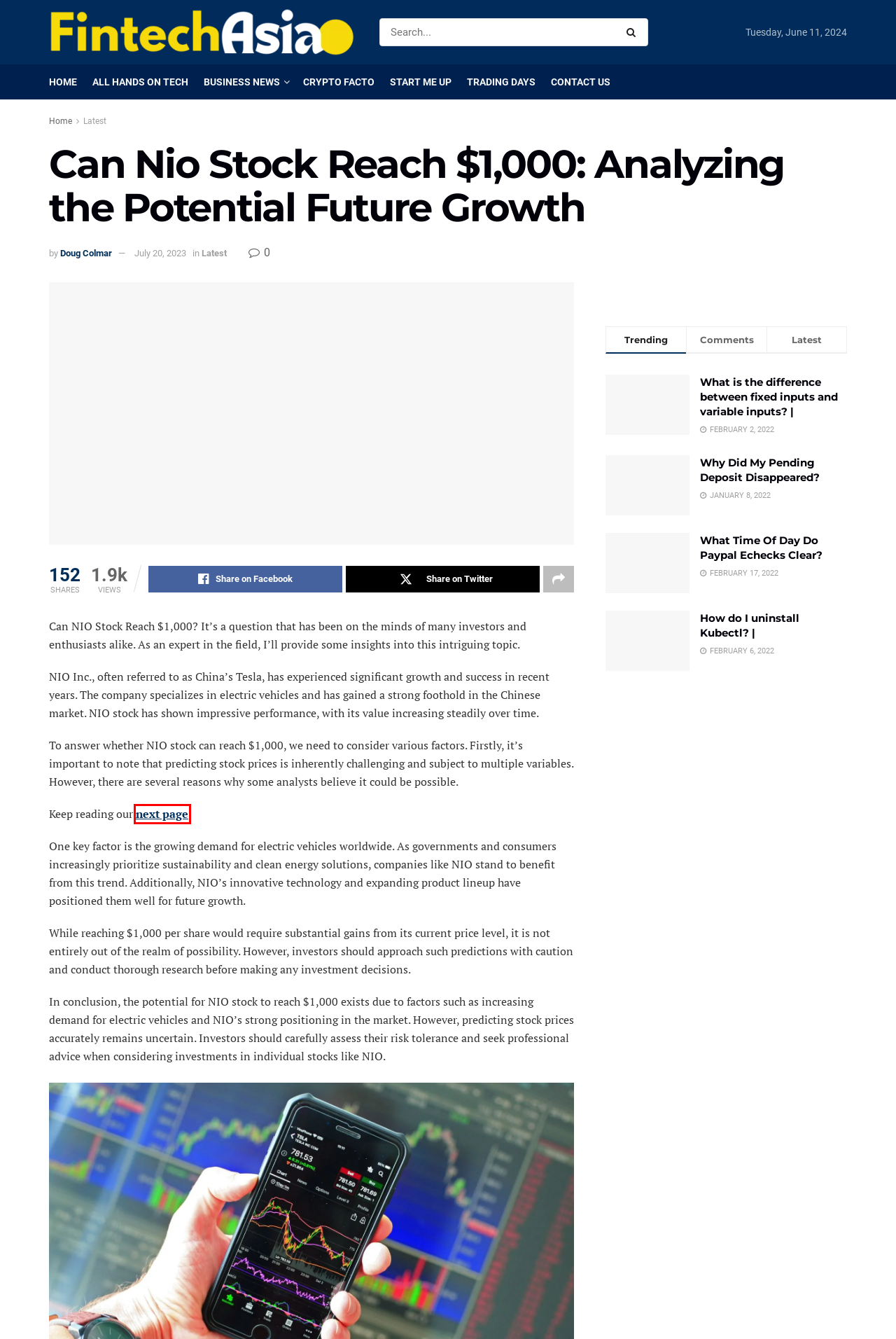You have a screenshot of a webpage with a red rectangle bounding box around an element. Identify the best matching webpage description for the new page that appears after clicking the element in the bounding box. The descriptions are:
A. Crypto Facto Archives - FintechAsia
B. Business News Archives - FintechAsia
C. Fintech Asia - Dive into Business News, Explore Crypto Facts, and Navigate Startup Insights
D. All Hands on Tech Archives - FintechAsia
E. What is the difference between fixed inputs and variable inputs? | - FintechAsia
F. Pellerin Funeral Home Obituaries New Iberia - A Comprehensive Guide to Recent Services - FintechAsia
G. Trading Days Archives - FintechAsia
H. Doug Colmar, Author at FintechAsia

F